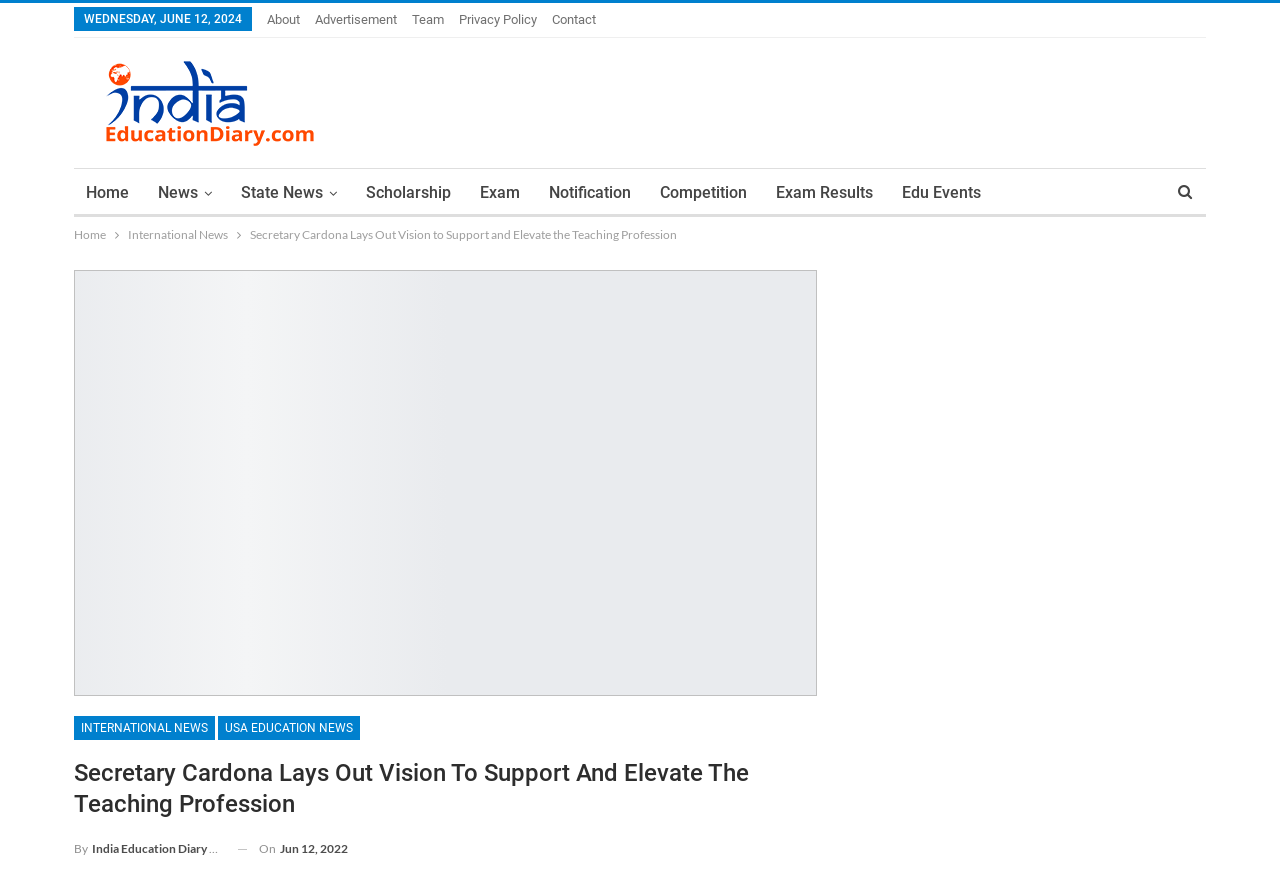Identify the bounding box coordinates for the UI element described as: "Home". The coordinates should be provided as four floats between 0 and 1: [left, top, right, bottom].

[0.058, 0.192, 0.11, 0.247]